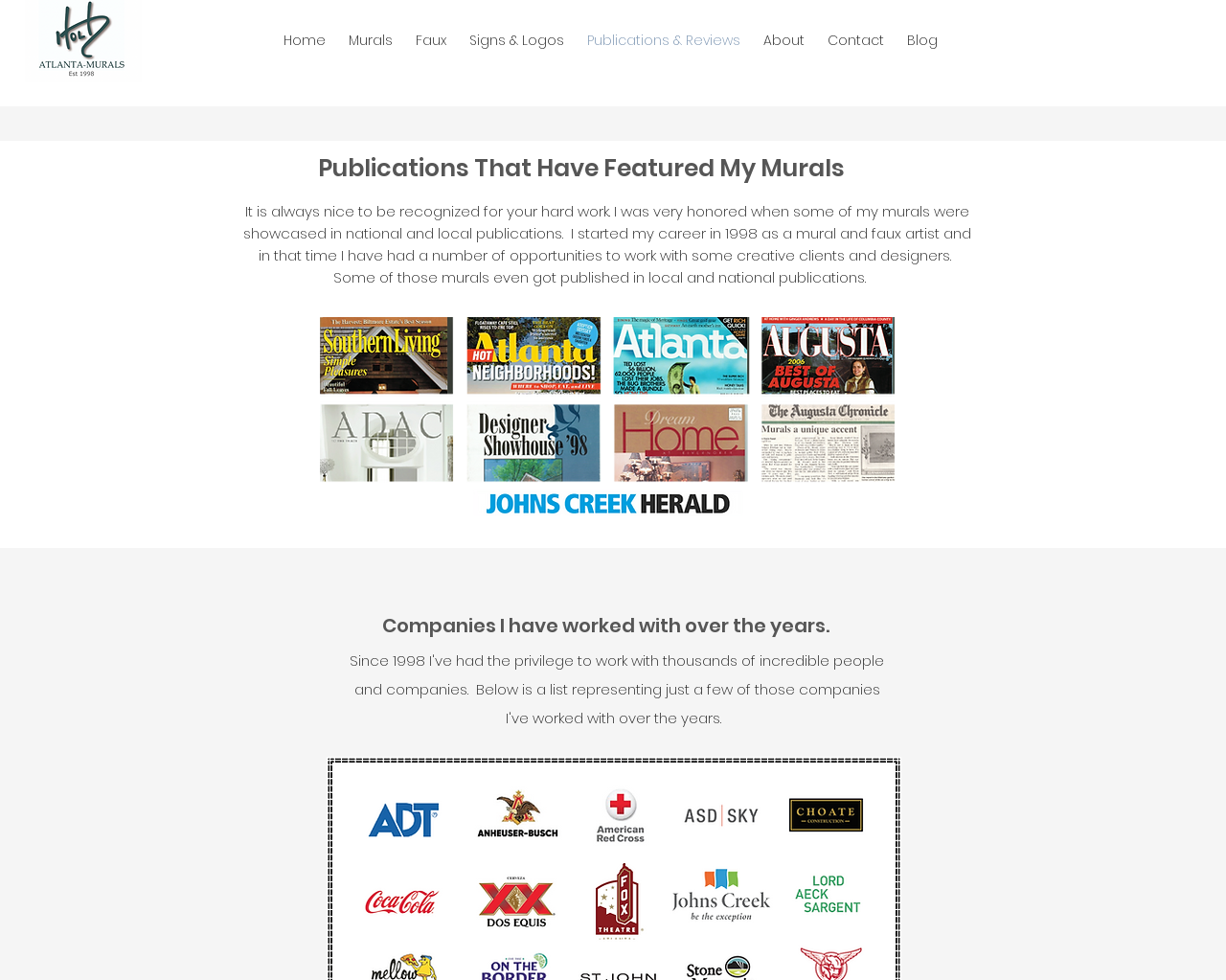Generate the text of the webpage's primary heading.

Publications That Have Featured My Murals